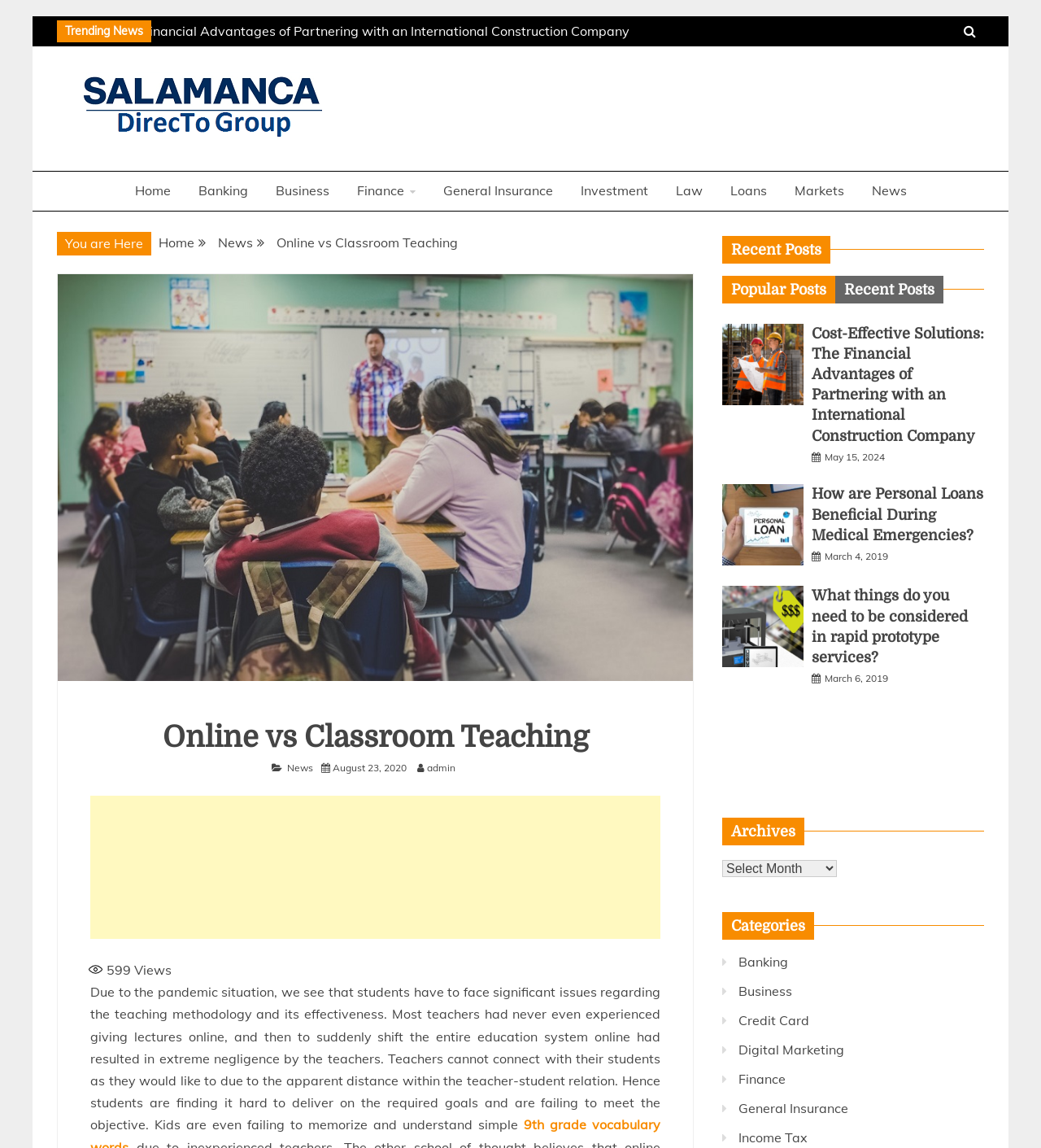Identify the bounding box coordinates of the specific part of the webpage to click to complete this instruction: "Select the 'Business and Finance' category".

[0.078, 0.062, 0.32, 0.128]